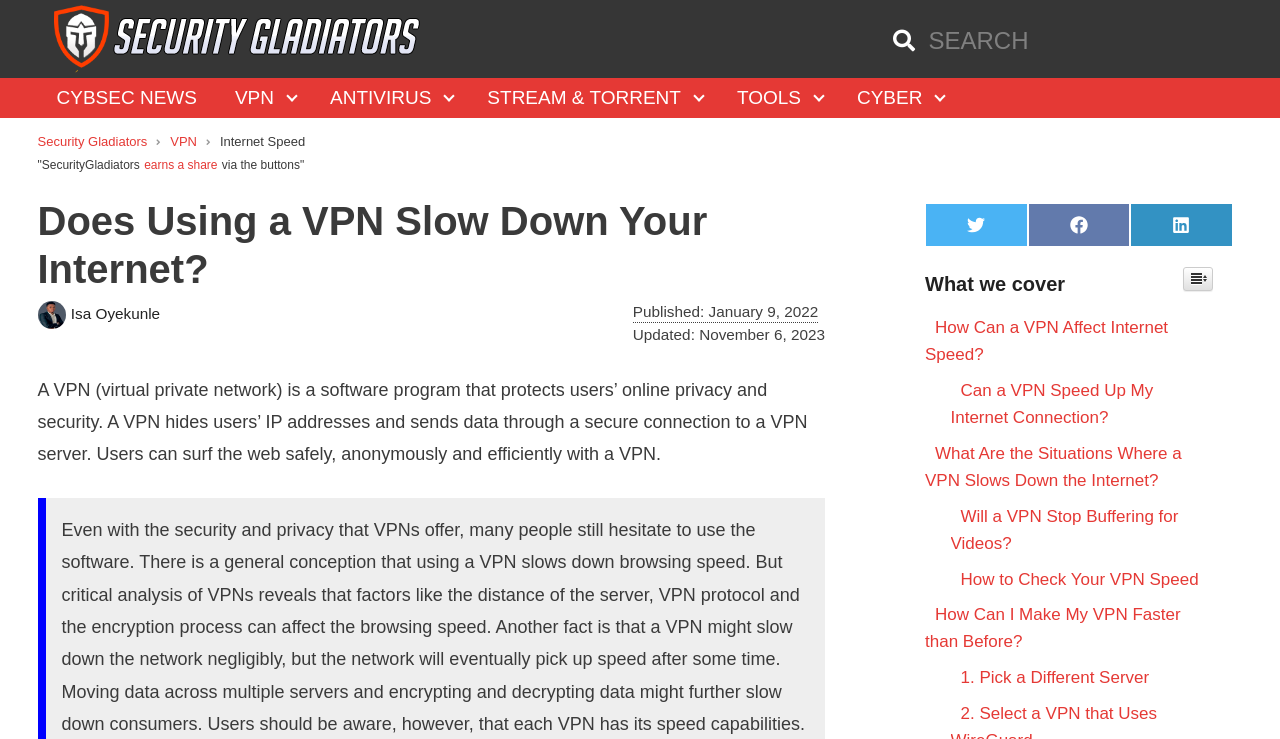Find the bounding box coordinates of the element's region that should be clicked in order to follow the given instruction: "Search for something". The coordinates should consist of four float numbers between 0 and 1, i.e., [left, top, right, bottom].

None